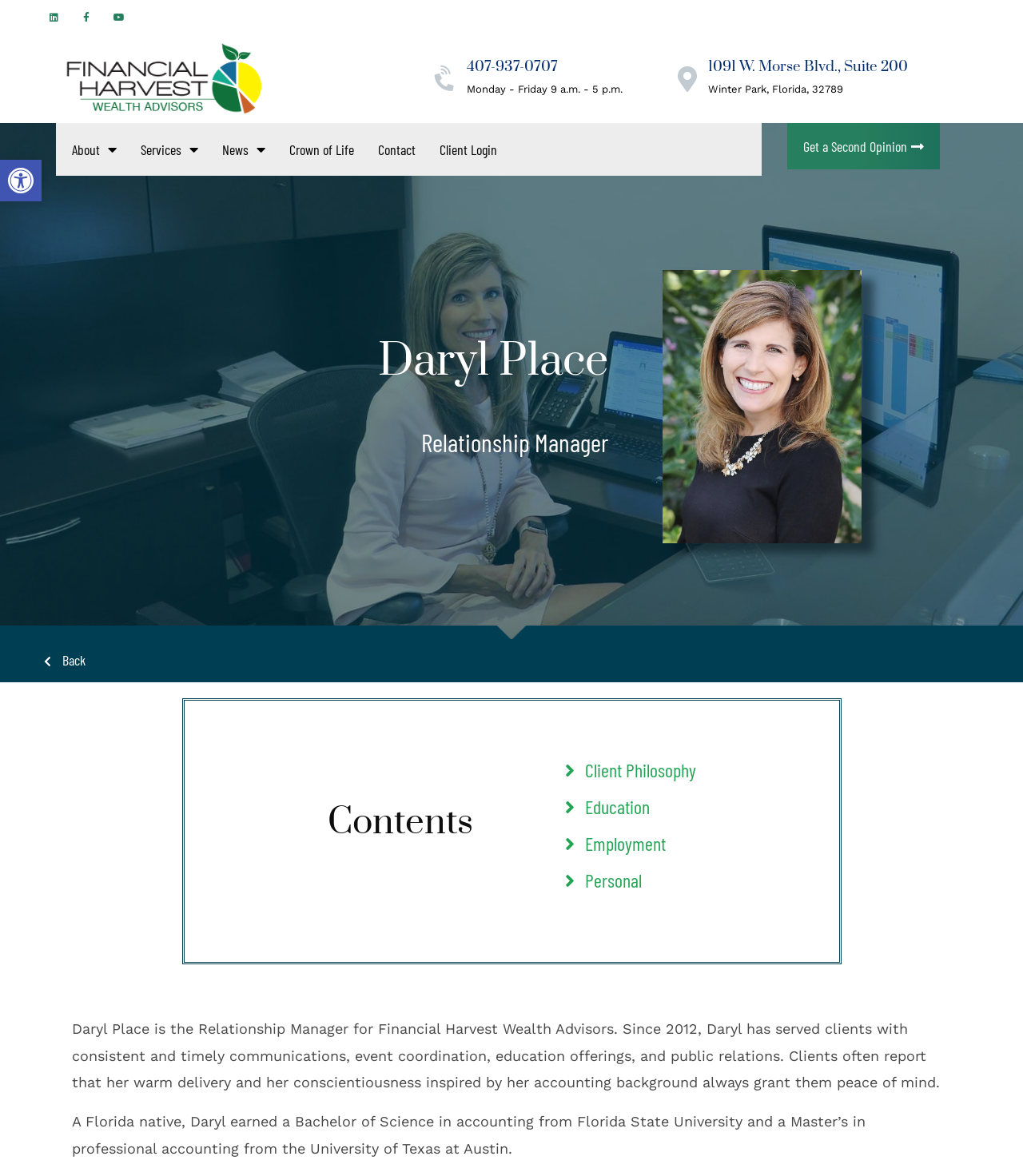What is the address of Financial Harvest Wealth Advisors?
Please answer using one word or phrase, based on the screenshot.

1091 W. Morse Blvd., Suite 200